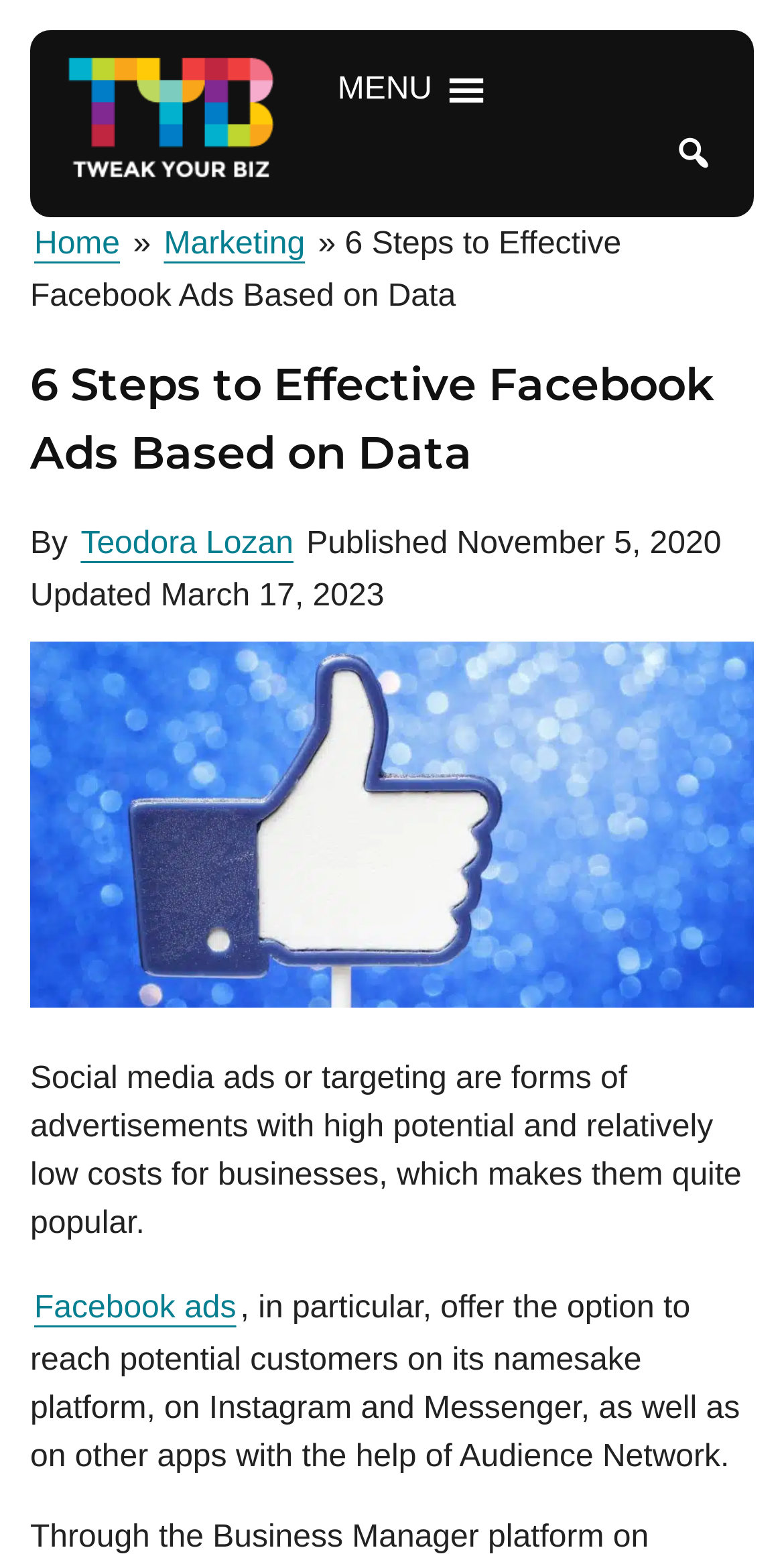What is the purpose of social media ads?
Using the image as a reference, answer the question with a short word or phrase.

To reach potential customers